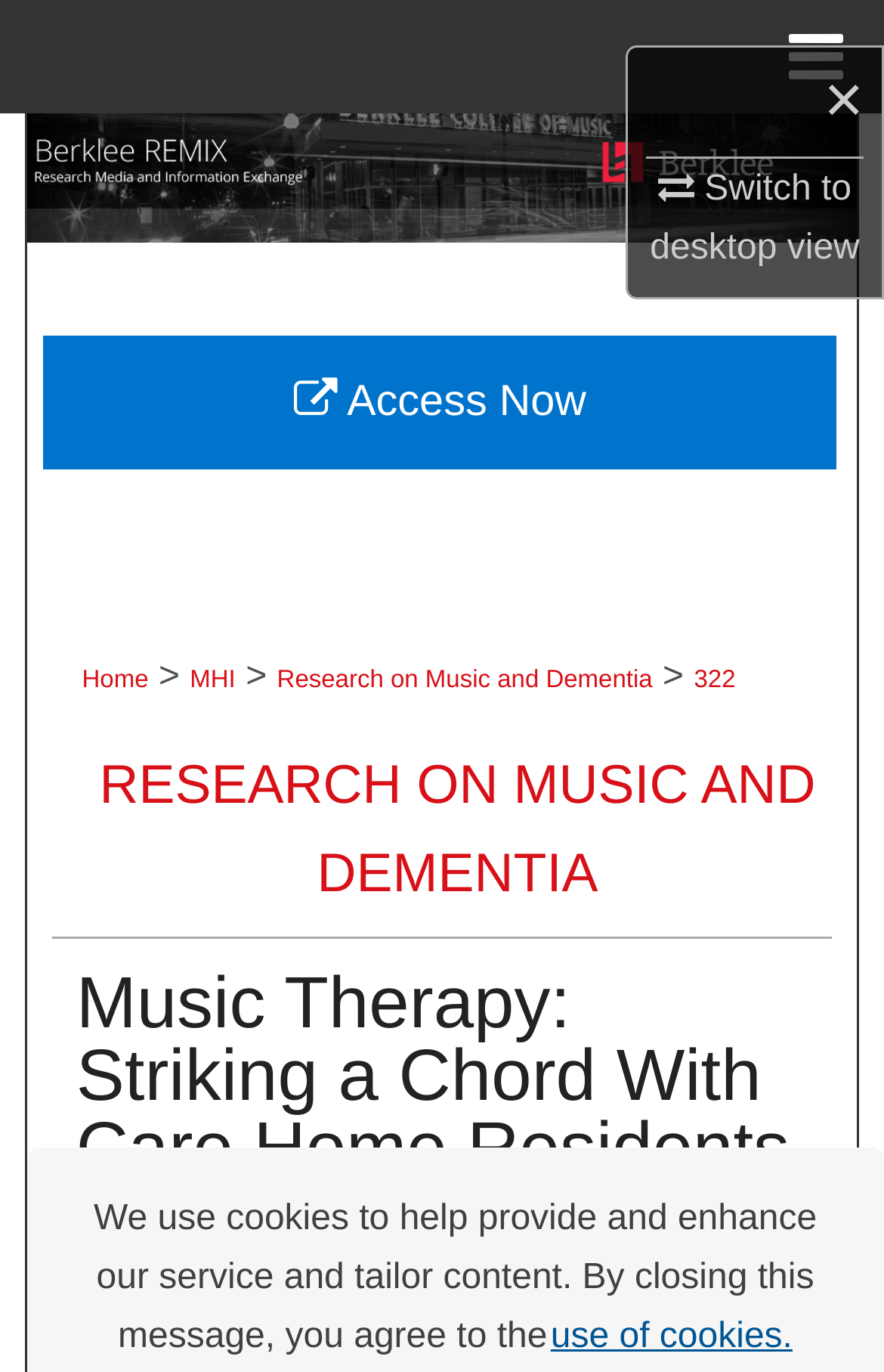How many links are there in the breadcrumb navigation?
Please provide an in-depth and detailed response to the question.

The breadcrumb navigation is located below the main heading and has four links: 'Home', 'MHI', 'Research on Music and Dementia', and '322'. These links are arranged horizontally and are part of the breadcrumb navigation.